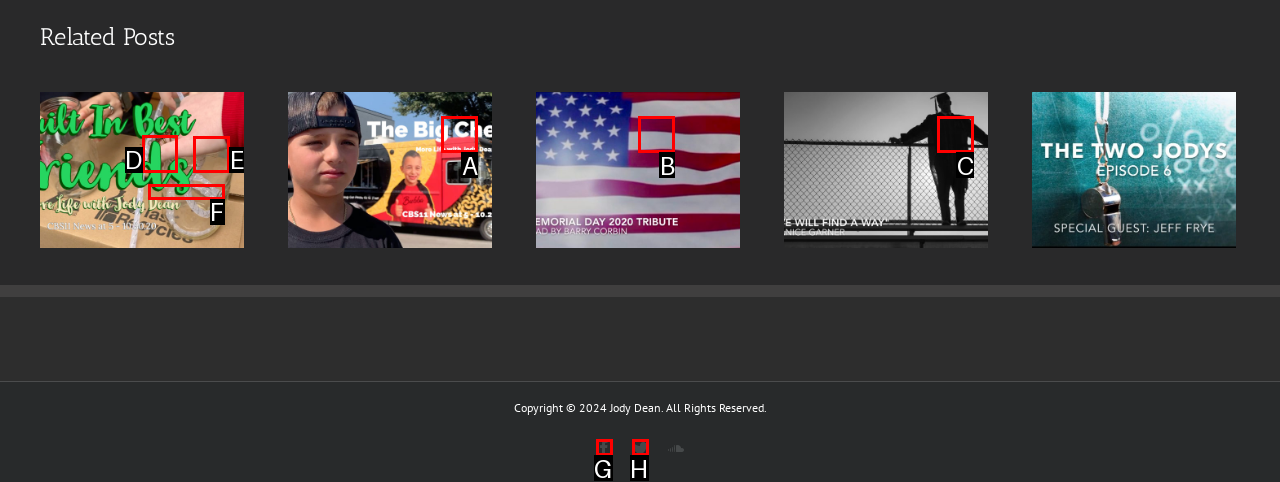Choose the UI element to click on to achieve this task: View Comfort Food. Reply with the letter representing the selected element.

D